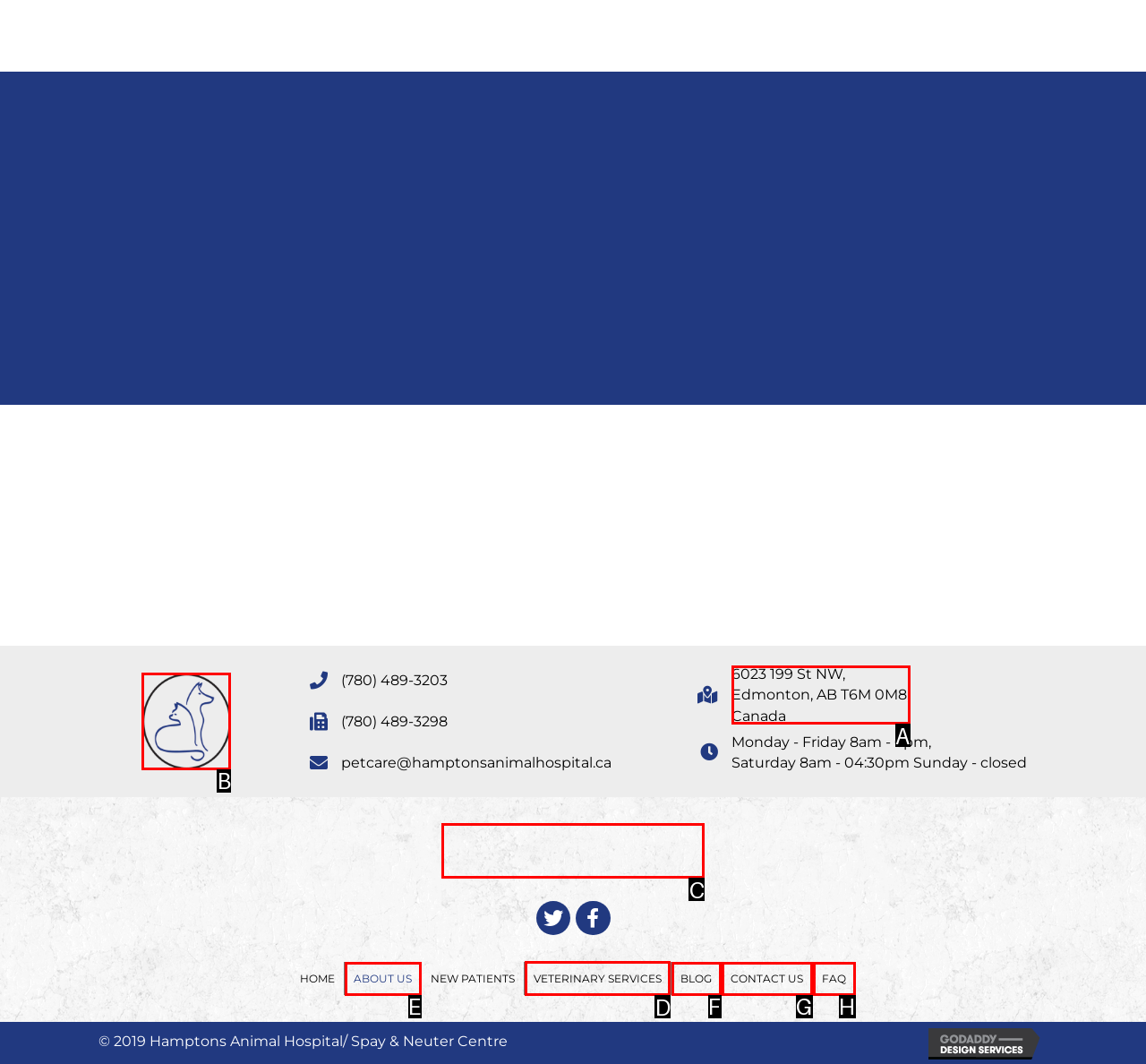Identify the correct choice to execute this task: View the 'VETERINARY SERVICES' page
Respond with the letter corresponding to the right option from the available choices.

D